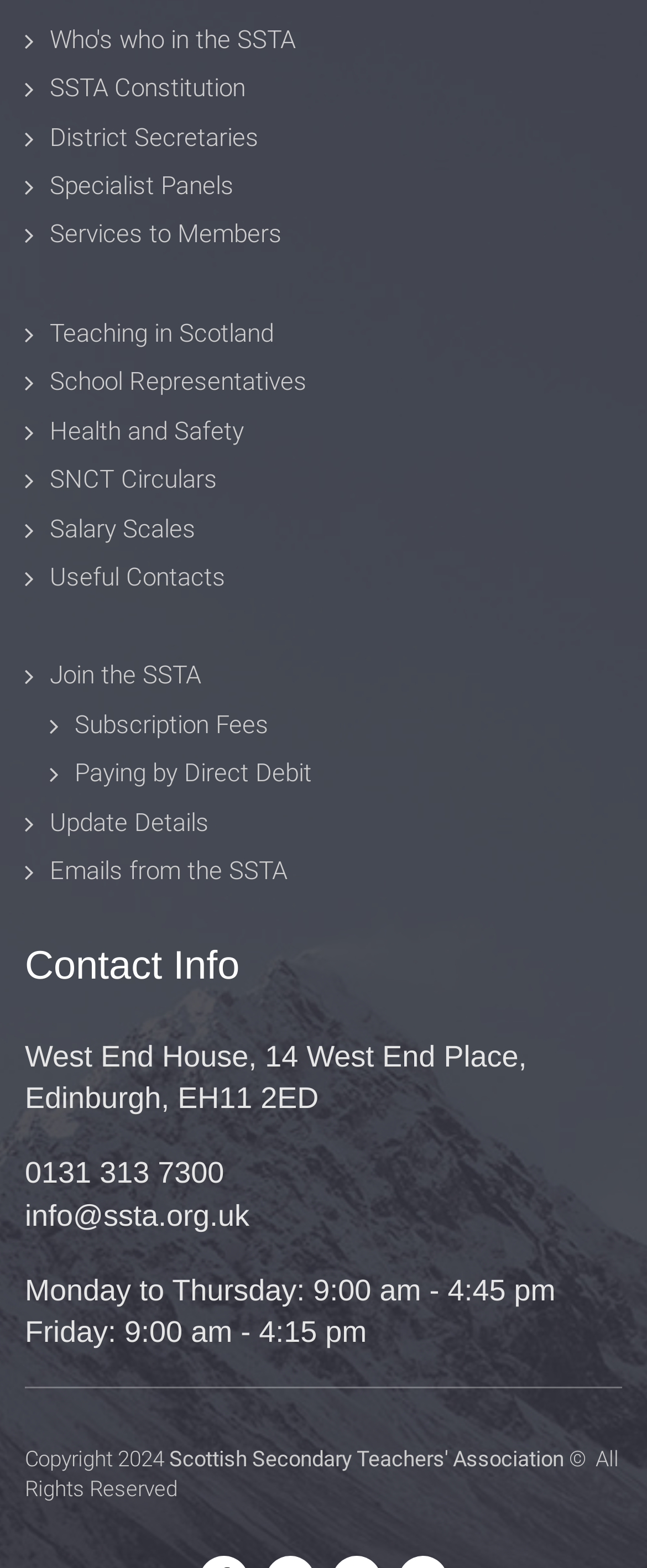Respond concisely with one word or phrase to the following query:
What is the copyright year of the SSTA?

2024